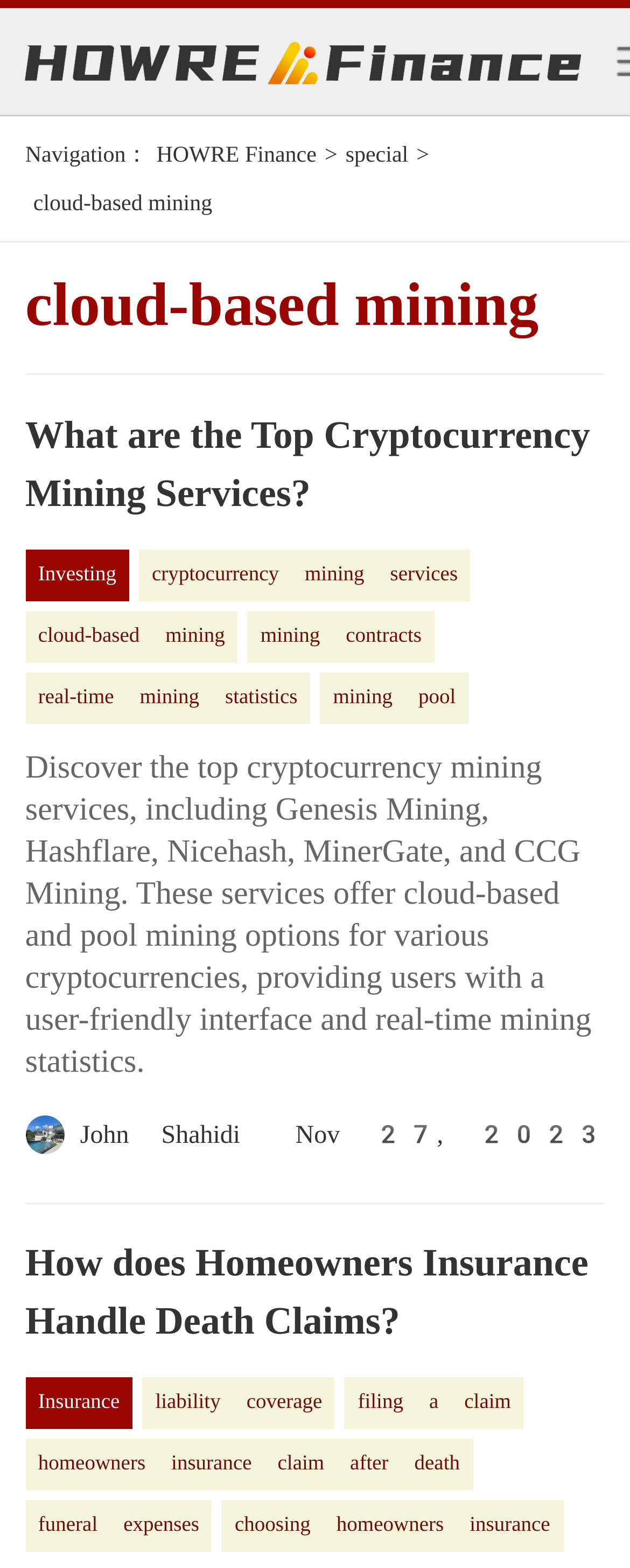Using the provided description: "homeowners insurance claim after death", find the bounding box coordinates of the corresponding UI element. The output should be four float numbers between 0 and 1, in the format [left, top, right, bottom].

[0.04, 0.918, 0.75, 0.951]